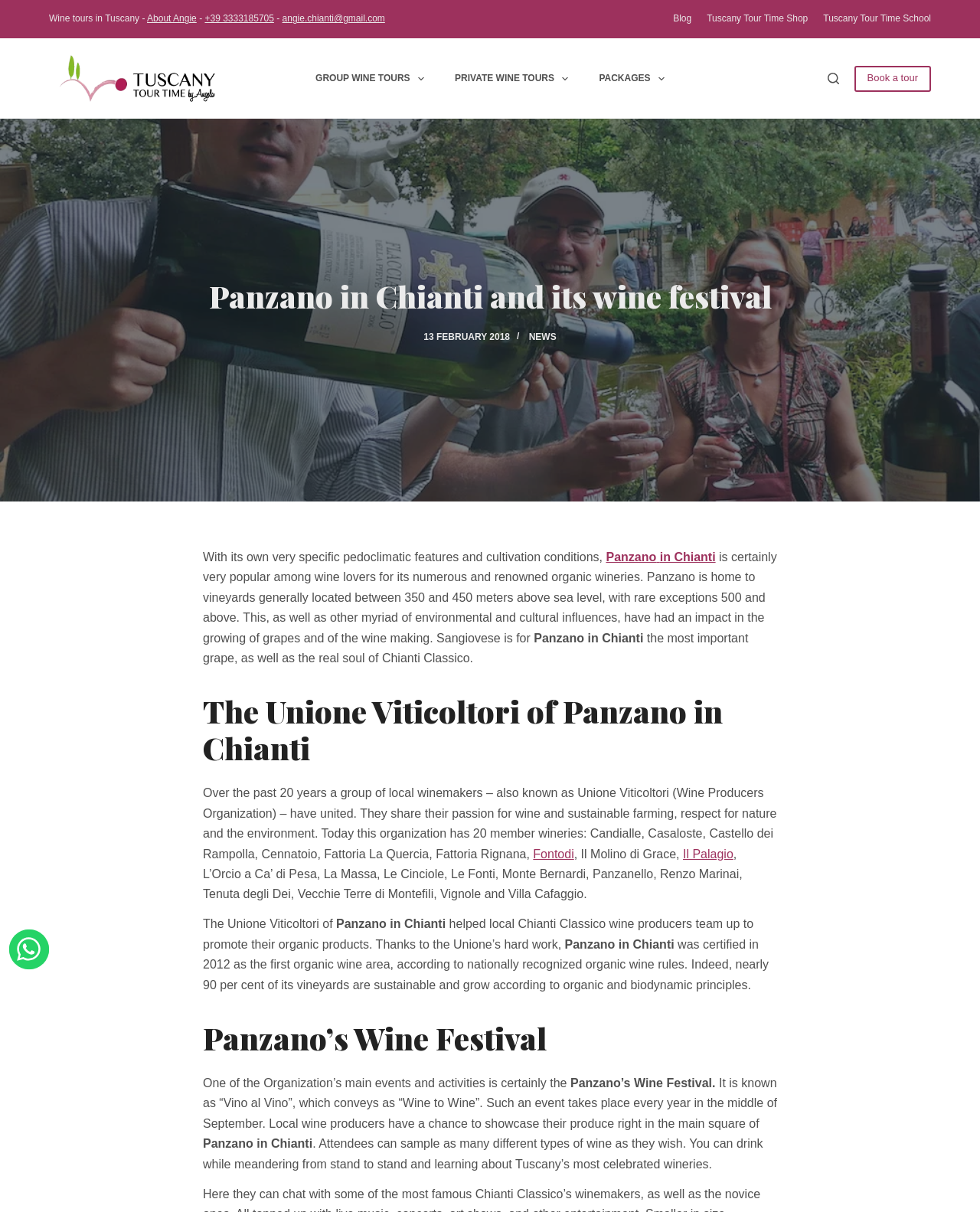Please locate the bounding box coordinates of the element that should be clicked to achieve the given instruction: "Learn more about 'Panzano in Chianti'".

[0.618, 0.454, 0.73, 0.465]